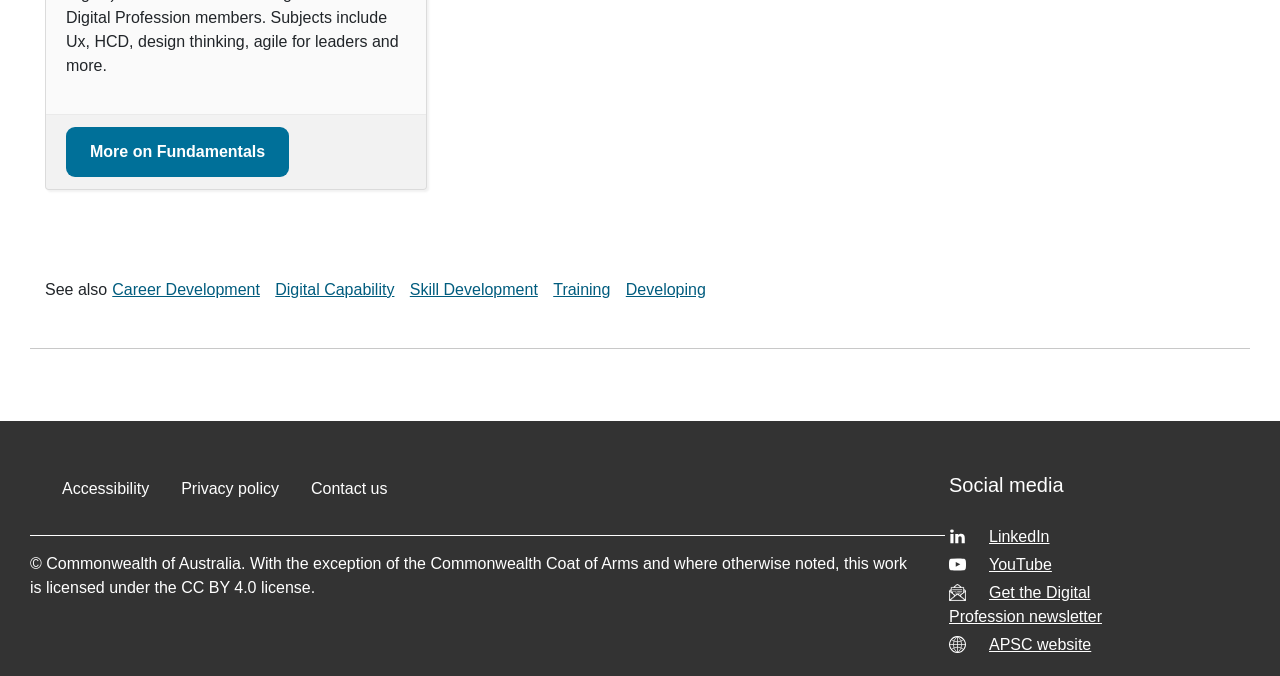Please identify the bounding box coordinates of the element's region that needs to be clicked to fulfill the following instruction: "Click on More on Fundamentals". The bounding box coordinates should consist of four float numbers between 0 and 1, i.e., [left, top, right, bottom].

[0.07, 0.212, 0.207, 0.237]